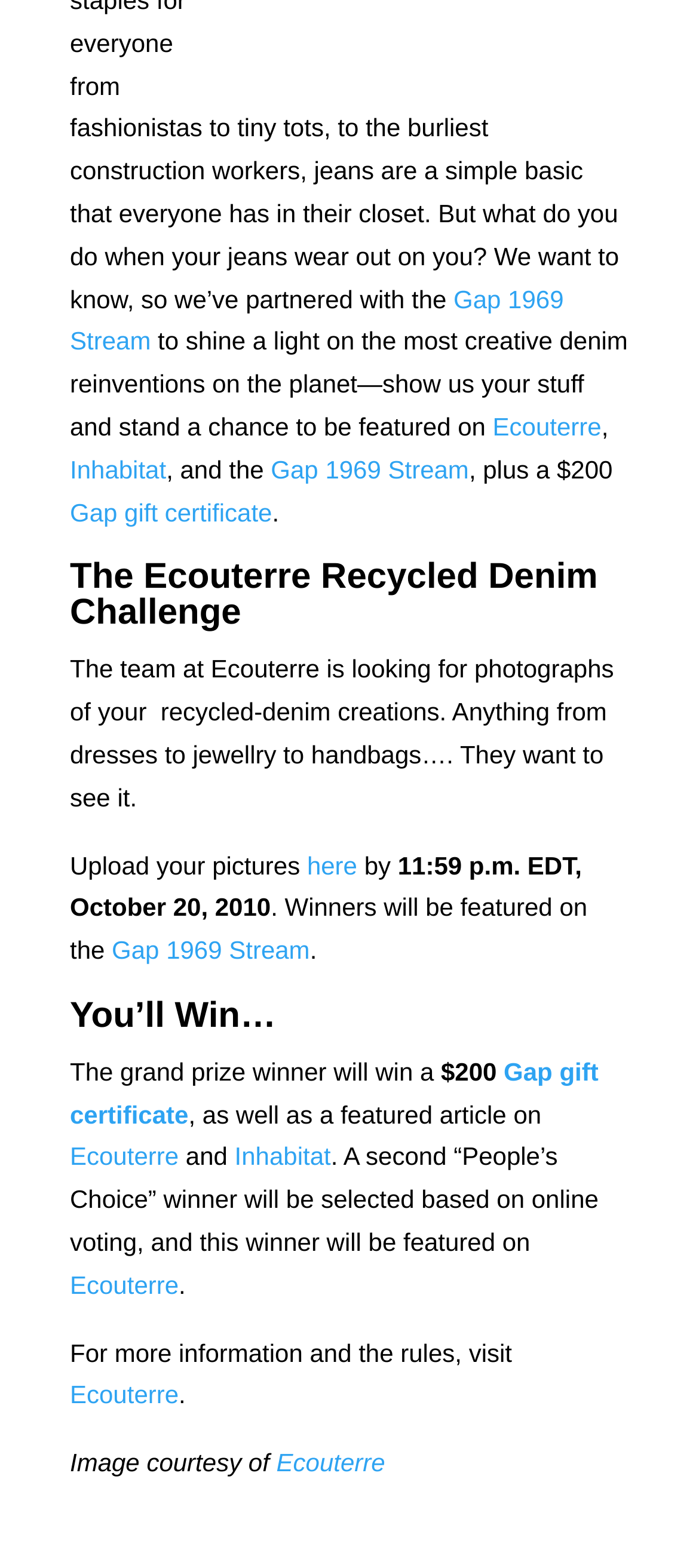Find the bounding box of the element with the following description: "Gap gift certificate". The coordinates must be four float numbers between 0 and 1, formatted as [left, top, right, bottom].

[0.1, 0.317, 0.389, 0.335]